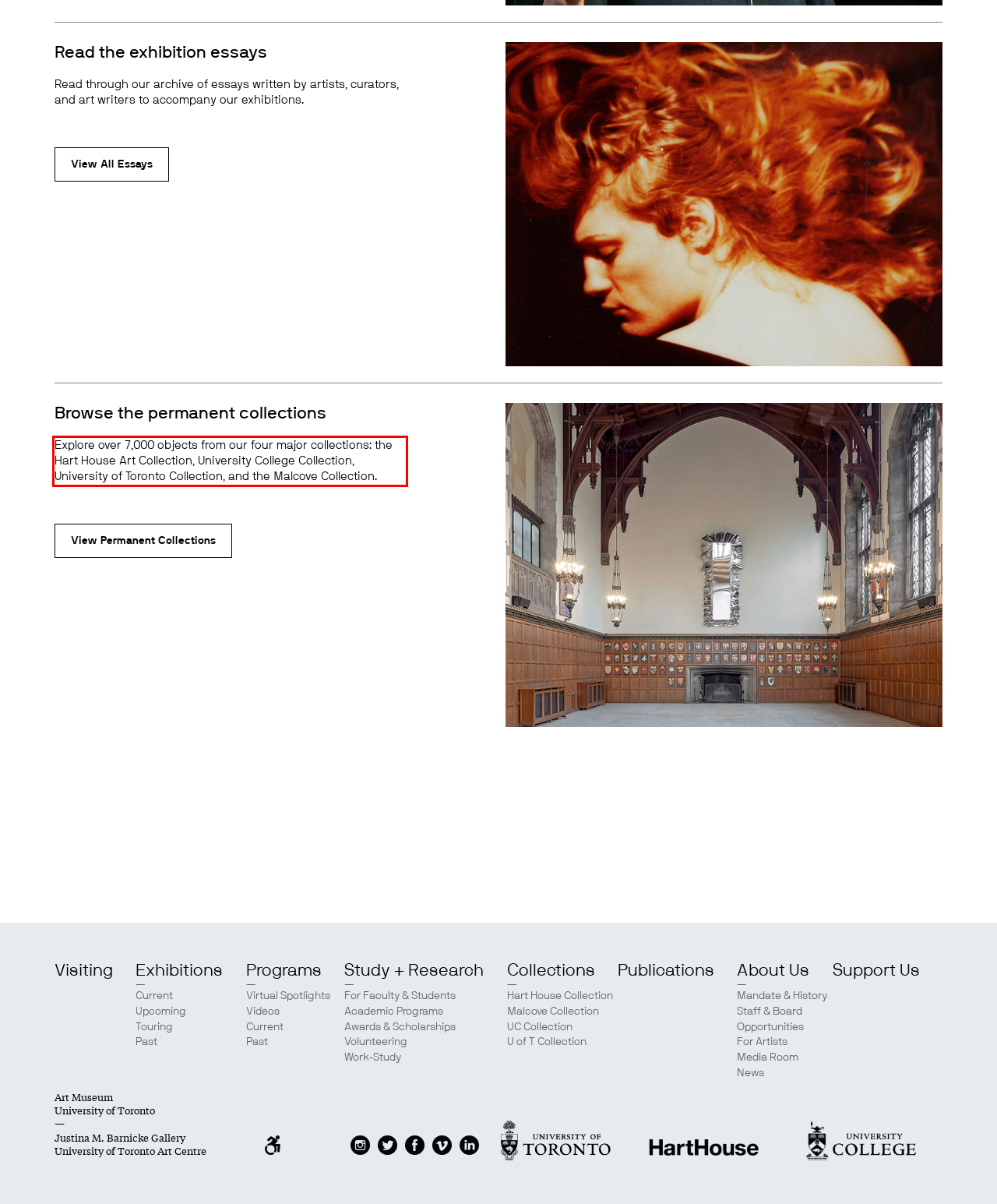Given the screenshot of a webpage, identify the red rectangle bounding box and recognize the text content inside it, generating the extracted text.

Explore over 7,000 objects from our four major collections: the Hart House Art Collection, University College Collection, University of Toronto Collection, and the Malcove Collection.